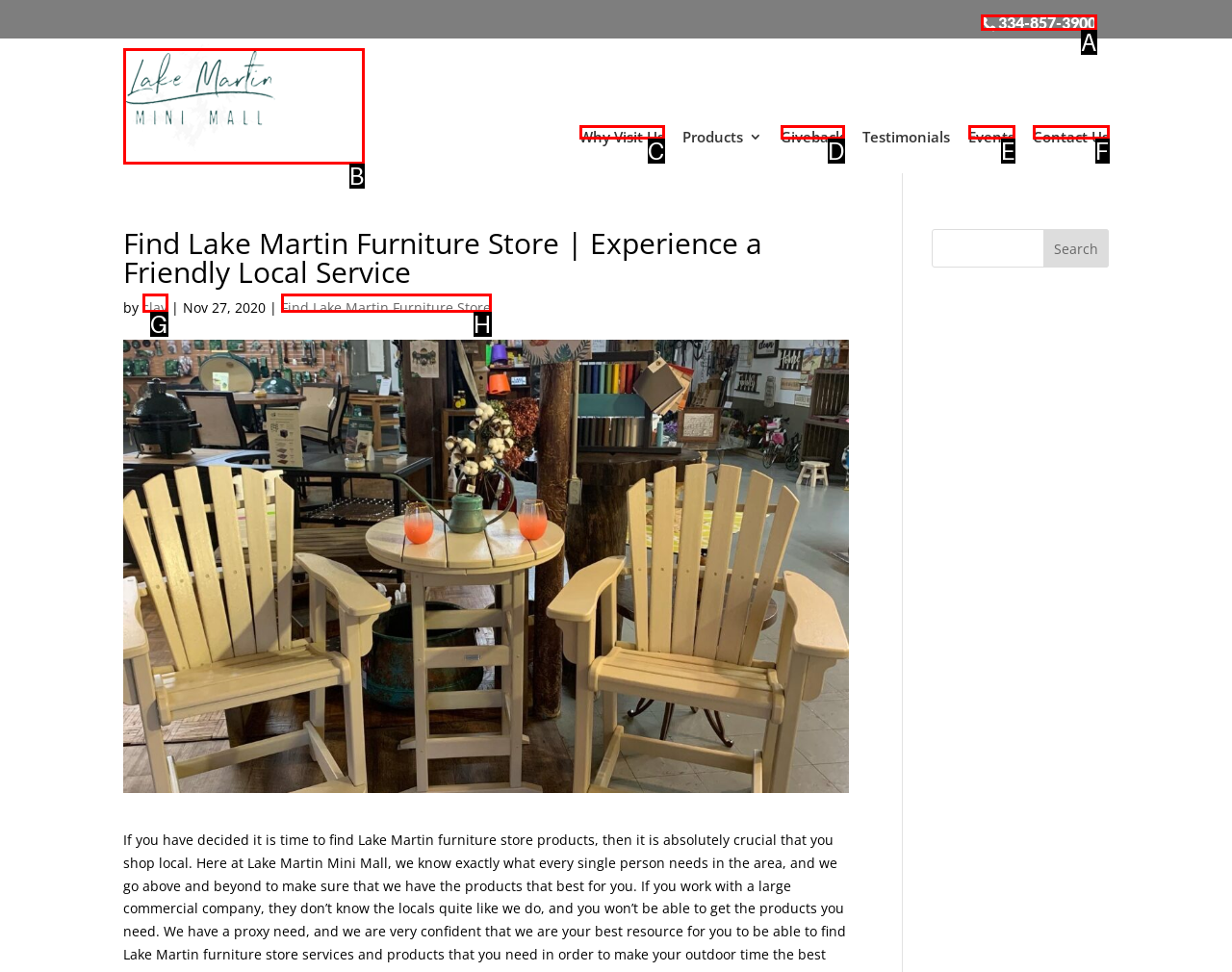Based on the description: parent_node: Why Visit Us, identify the matching HTML element. Reply with the letter of the correct option directly.

B